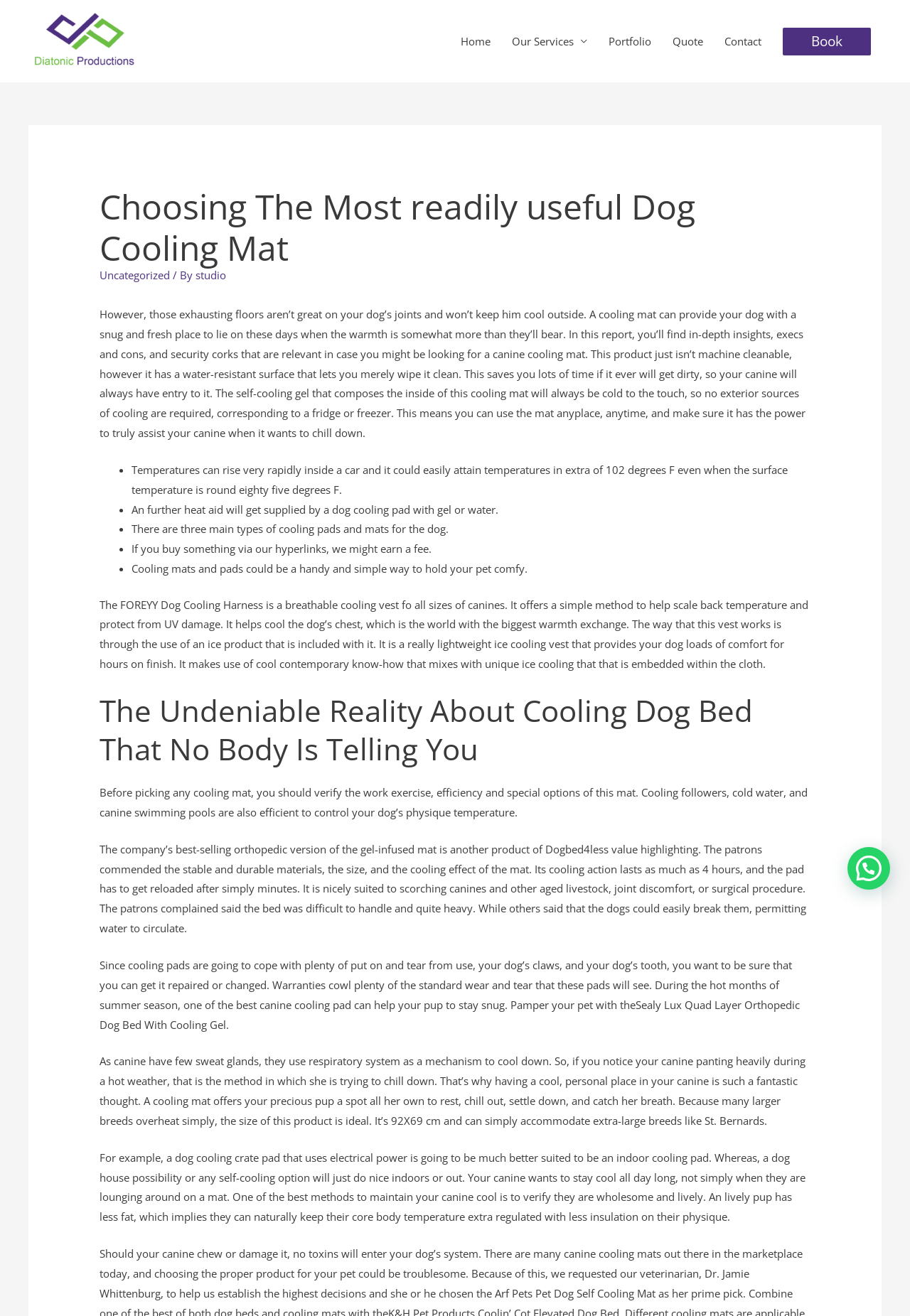Based on what you see in the screenshot, provide a thorough answer to this question: What is the main topic of this webpage?

Based on the content of the webpage, it appears to be discussing dog cooling mats, their benefits, and features. The text mentions various aspects of dog cooling mats, such as their ability to provide a cool place for dogs to lie, their self-cooling gel, and their suitability for different breeds.